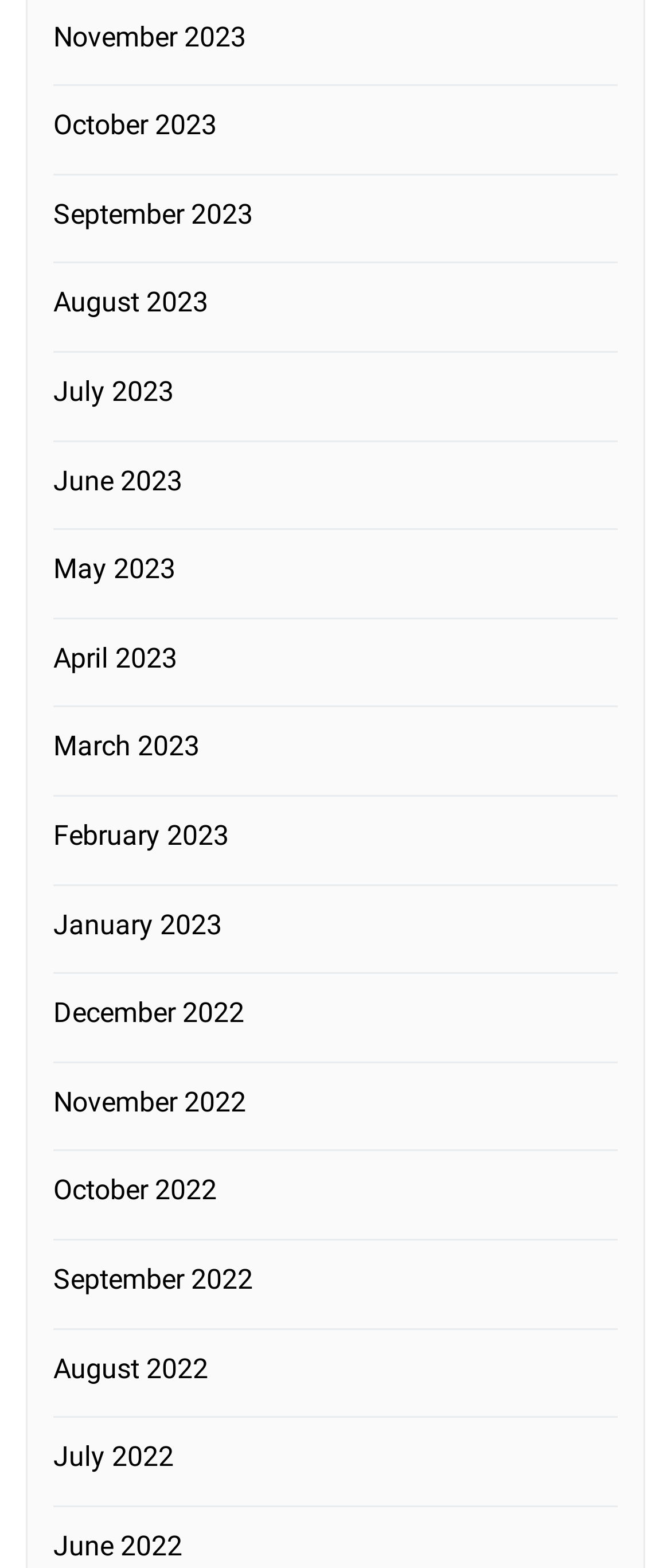Please identify the bounding box coordinates of the region to click in order to complete the given instruction: "browse June 2023". The coordinates should be four float numbers between 0 and 1, i.e., [left, top, right, bottom].

[0.079, 0.292, 0.289, 0.321]